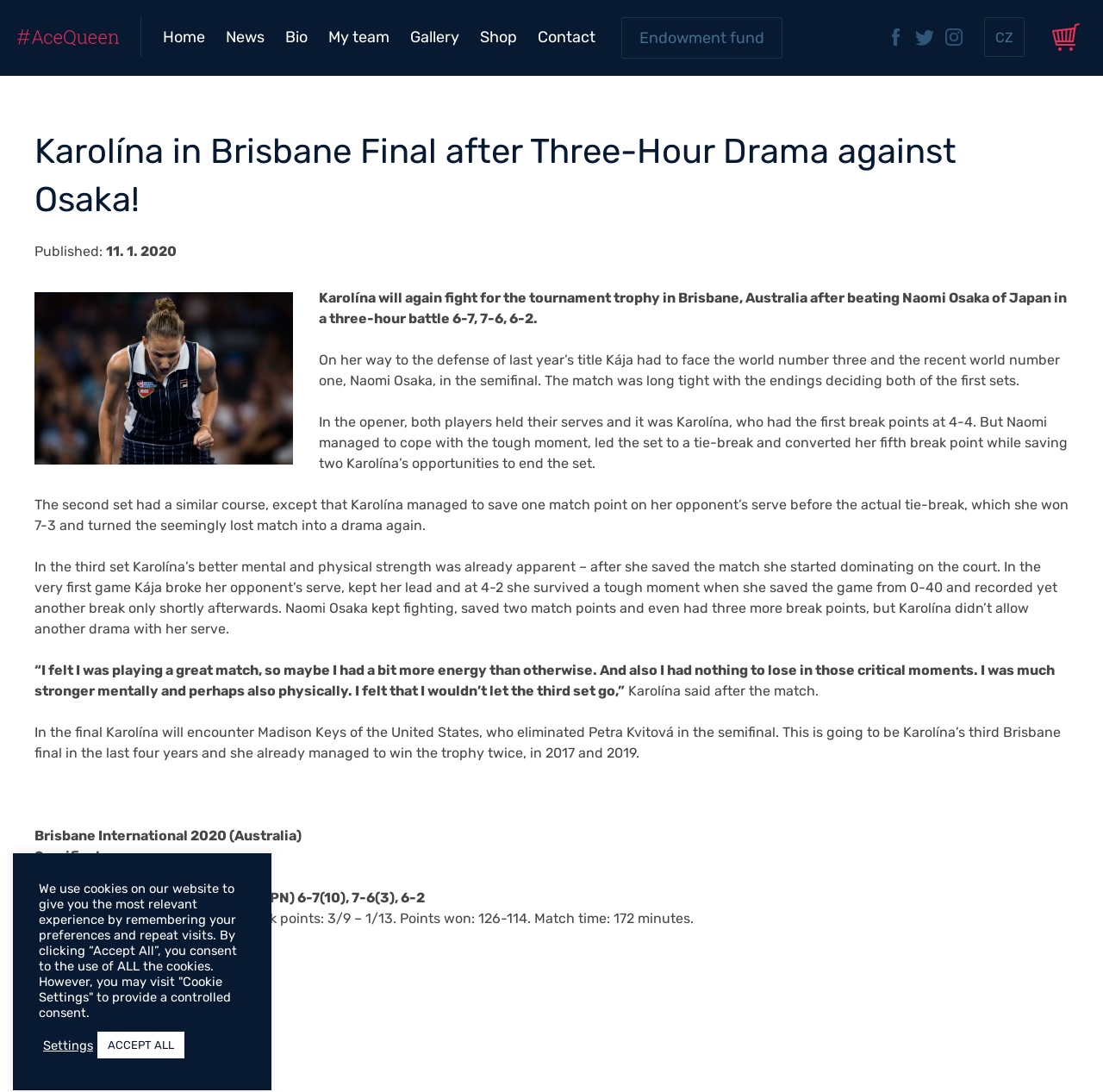Please locate the clickable area by providing the bounding box coordinates to follow this instruction: "Click the Home link".

[0.148, 0.016, 0.195, 0.052]